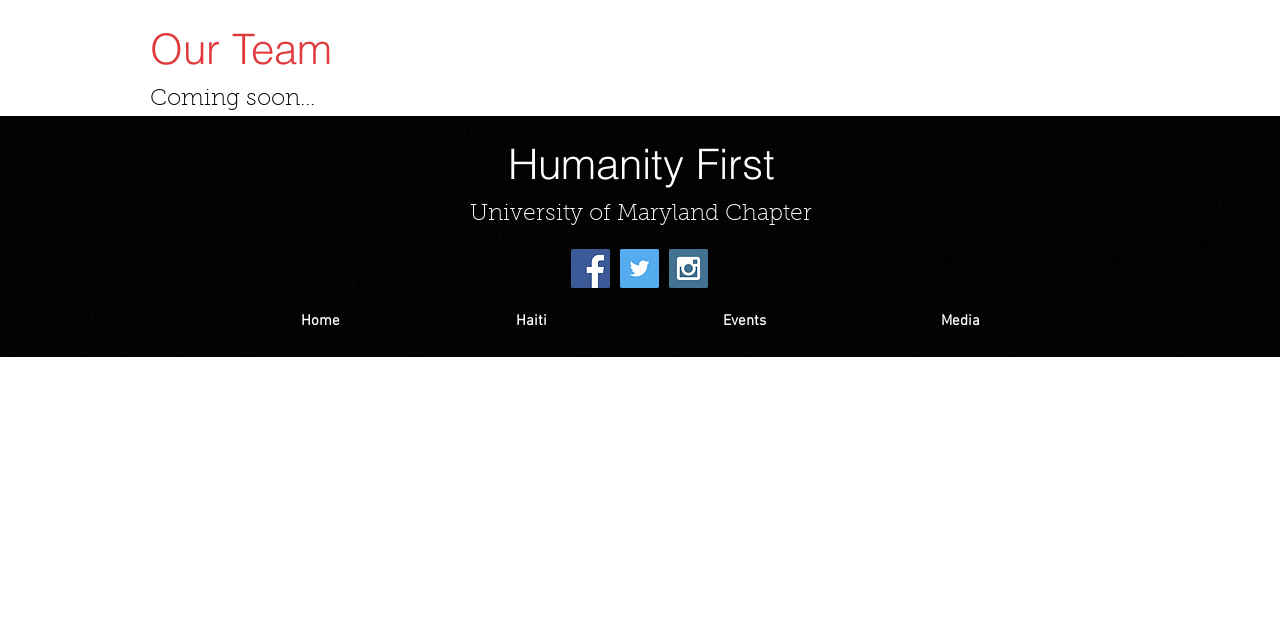From the webpage screenshot, predict the bounding box coordinates (top-left x, top-left y, bottom-right x, bottom-right y) for the UI element described here: Haiti

[0.334, 0.463, 0.496, 0.541]